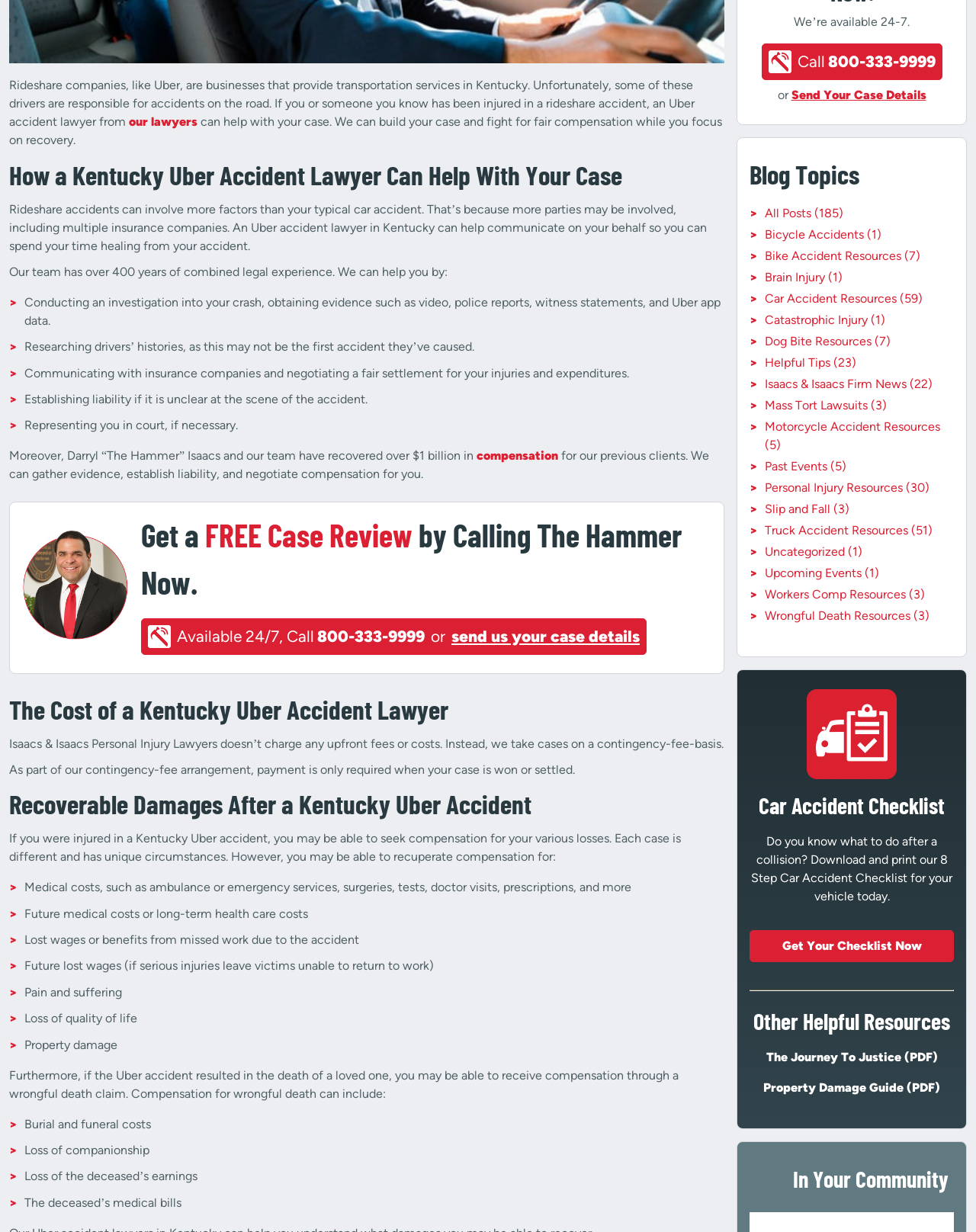Using the webpage screenshot, find the UI element described by compensation. Provide the bounding box coordinates in the format (top-left x, top-left y, bottom-right x, bottom-right y), ensuring all values are floating point numbers between 0 and 1.

[0.485, 0.364, 0.572, 0.376]